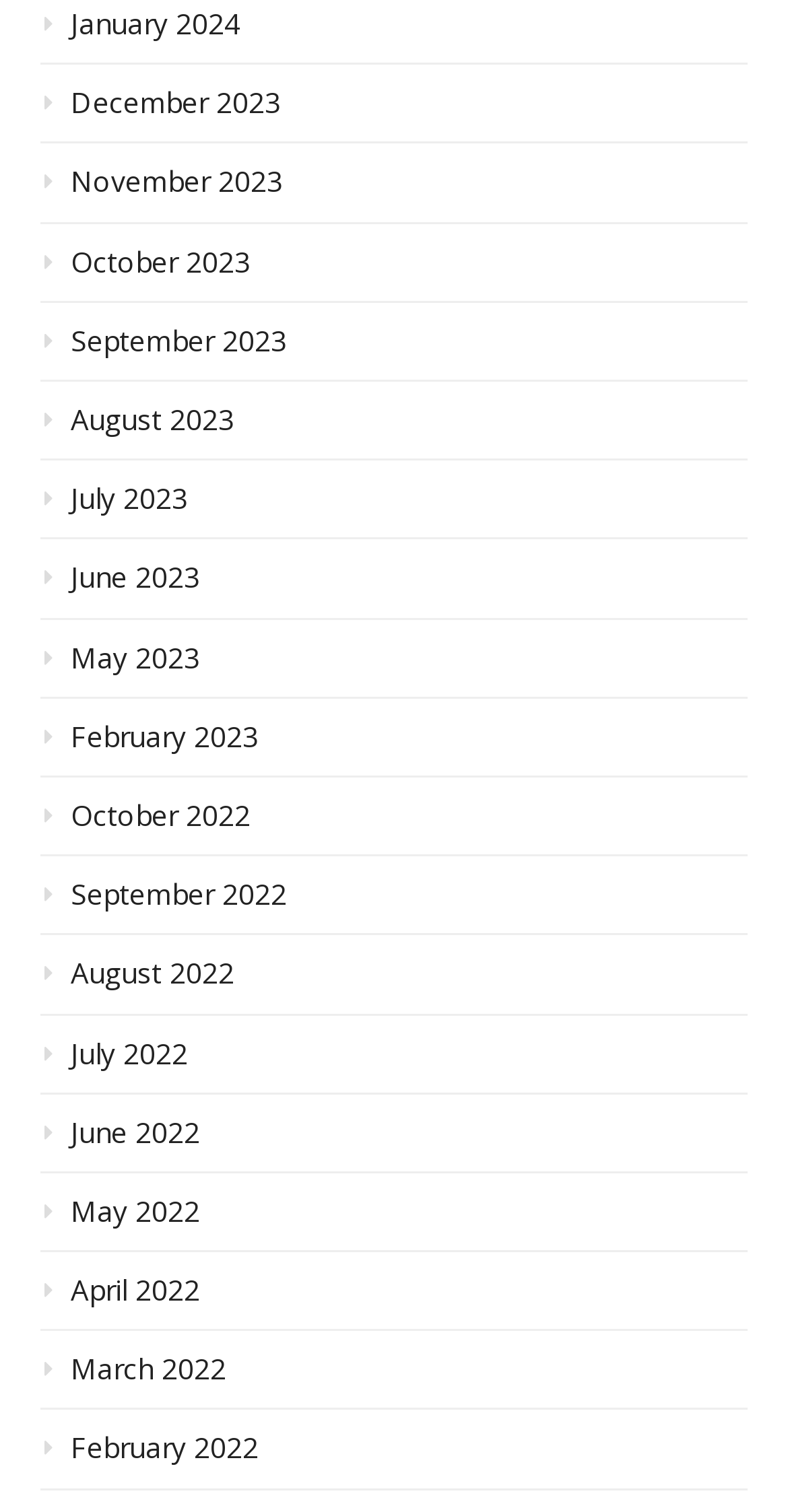Please identify the bounding box coordinates of the clickable area that will allow you to execute the instruction: "check September 2023".

[0.051, 0.213, 0.949, 0.252]